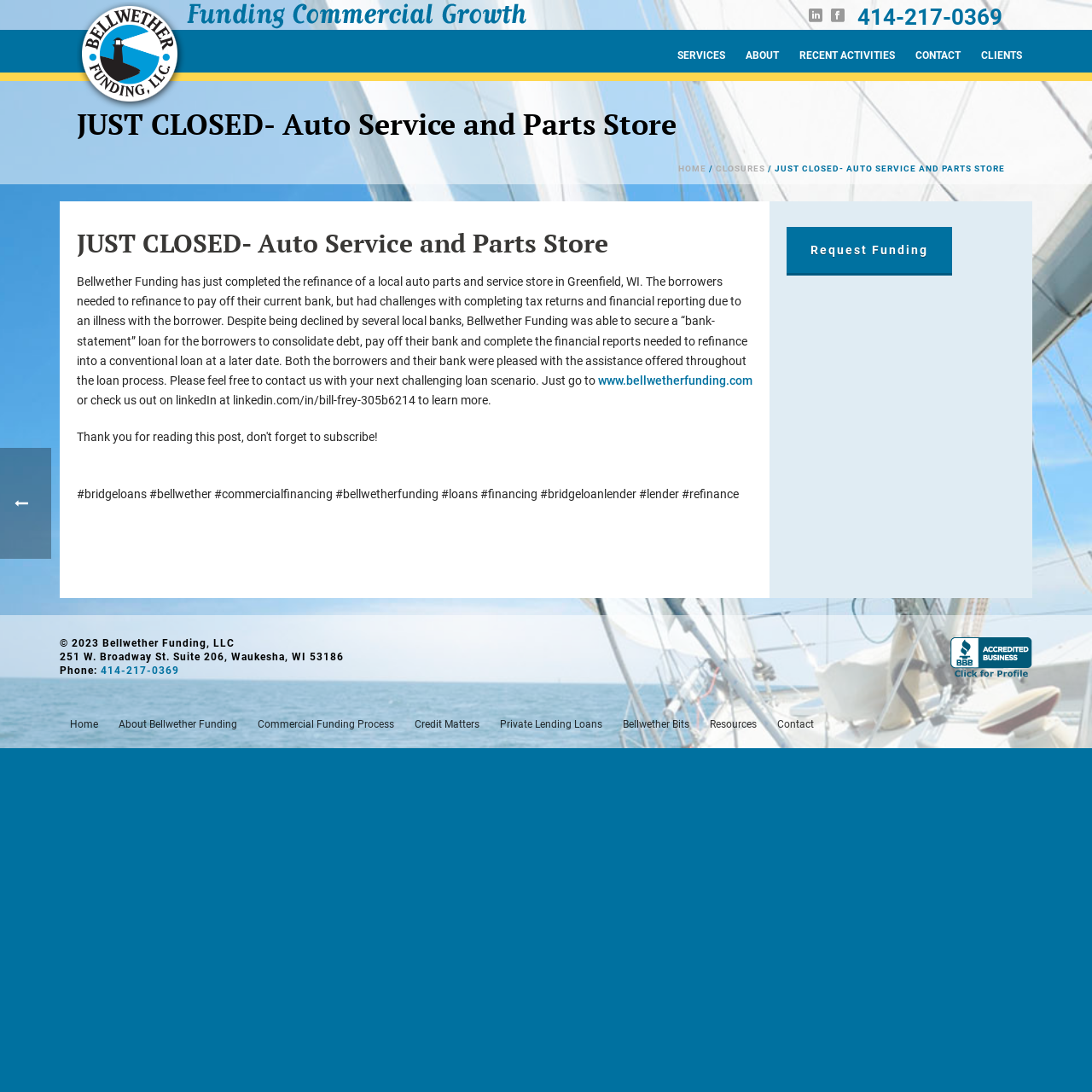Locate the bounding box coordinates of the clickable element to fulfill the following instruction: "Click on SERVICES". Provide the coordinates as four float numbers between 0 and 1 in the format [left, top, right, bottom].

[0.611, 0.027, 0.673, 0.066]